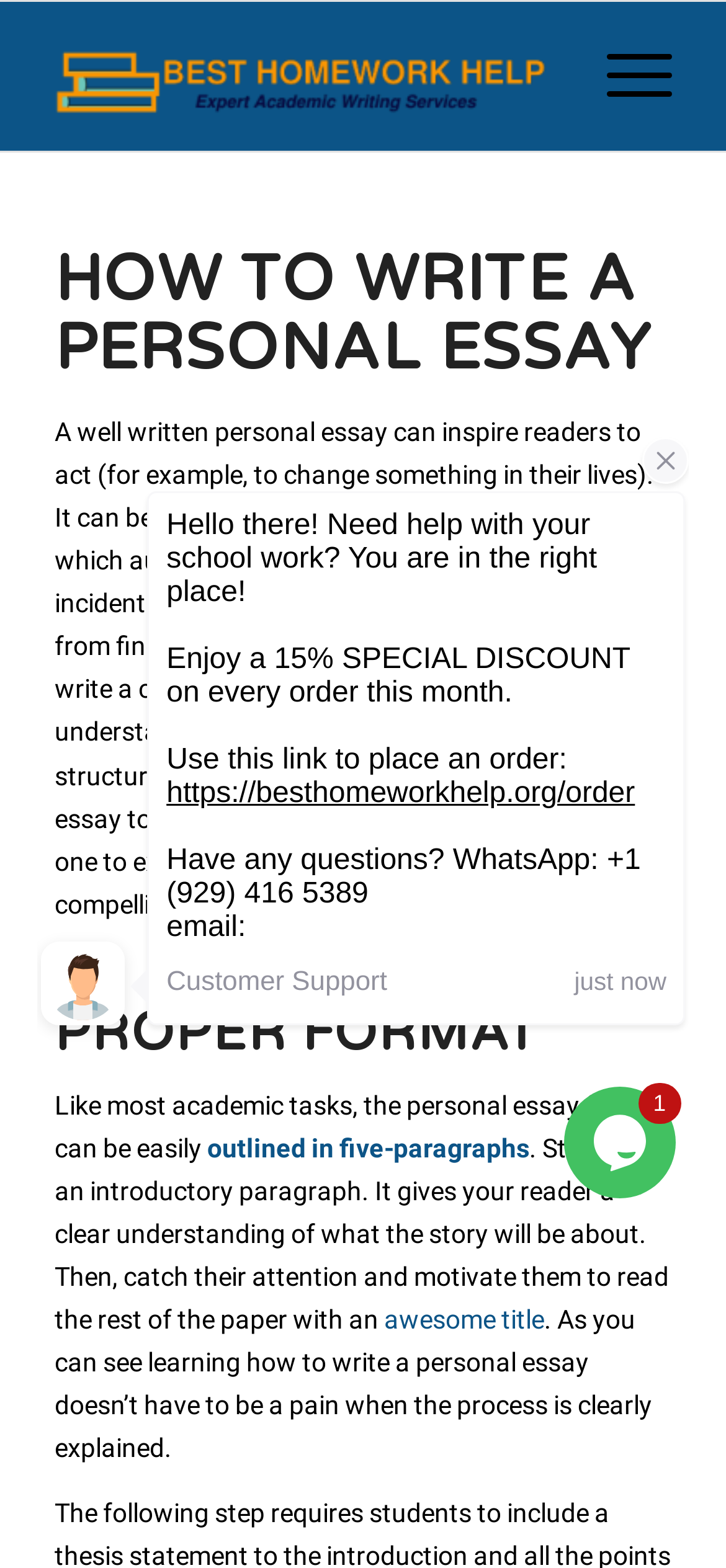What is the recommended way to start a personal essay? Based on the image, give a response in one word or a short phrase.

With an awesome title